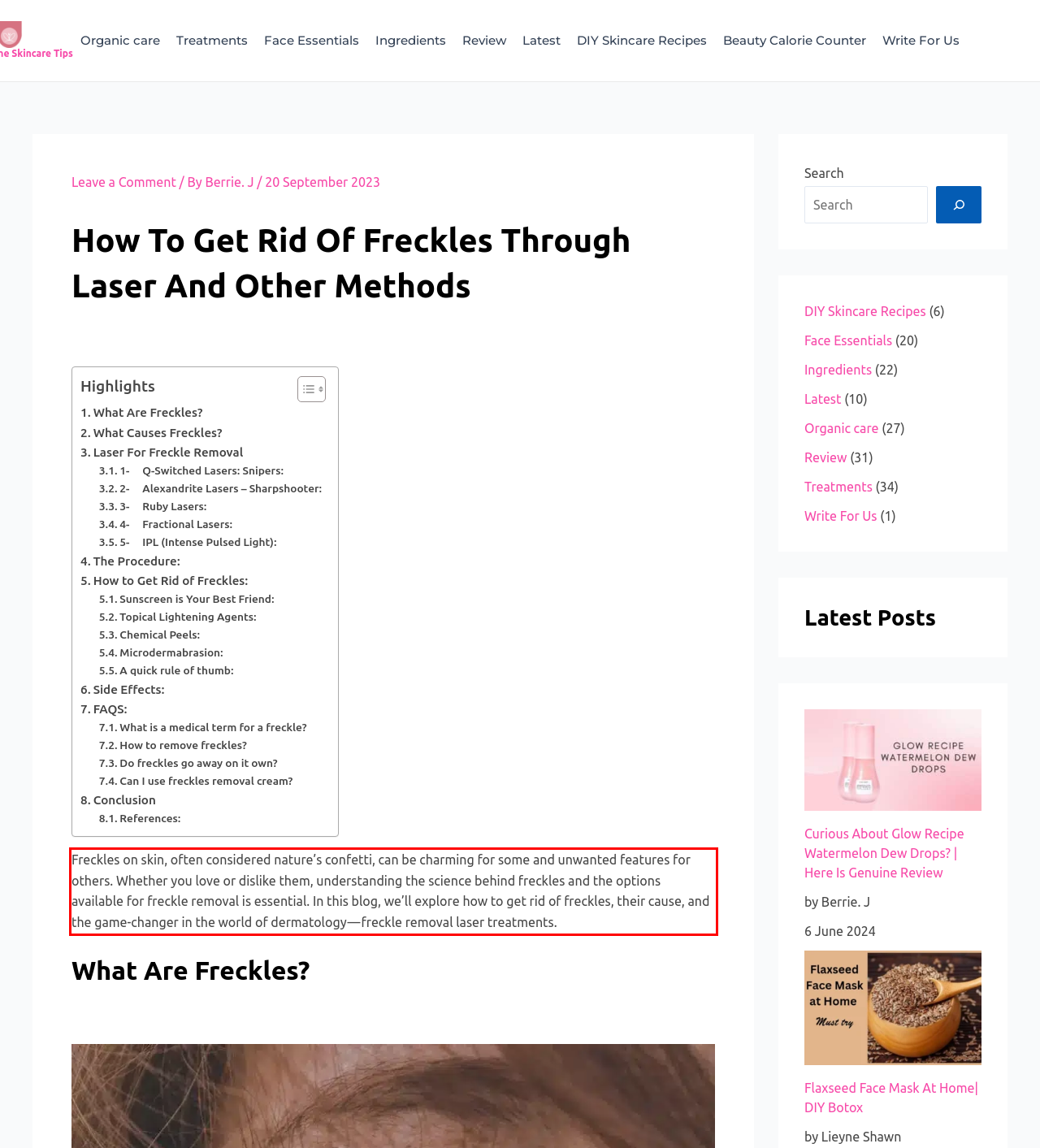Given a webpage screenshot, locate the red bounding box and extract the text content found inside it.

Freckles on skin, often considered nature’s confetti, can be charming for some and unwanted features for others. Whether you love or dislike them, understanding the science behind freckles and the options available for freckle removal is essential. In this blog, we’ll explore how to get rid of freckles, their cause, and the game-changer in the world of dermatology — freckle removal laser treatments.